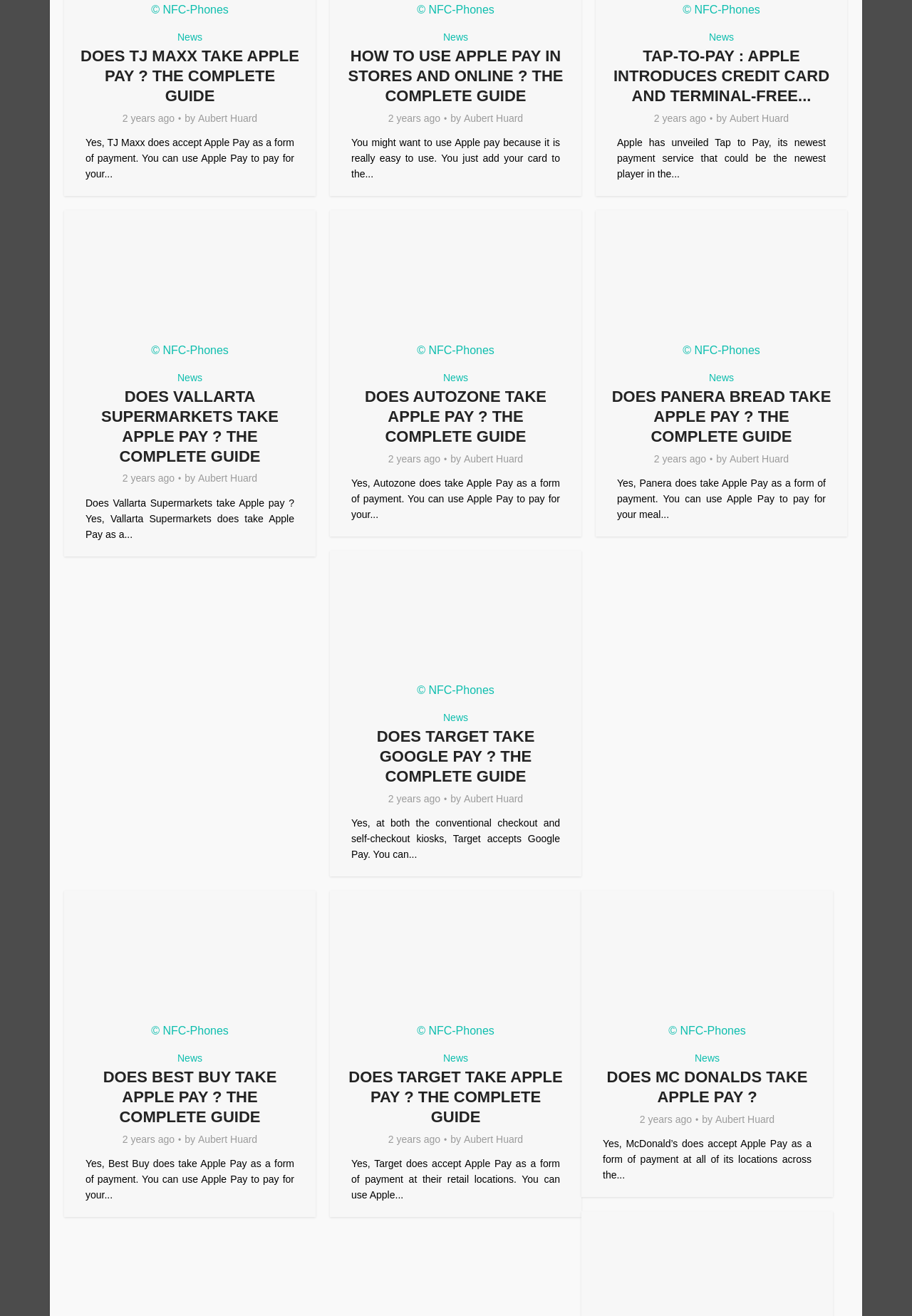Bounding box coordinates are given in the format (top-left x, top-left y, bottom-right x, bottom-right y). All values should be floating point numbers between 0 and 1. Provide the bounding box coordinate for the UI element described as: Aubert Huard

[0.509, 0.344, 0.574, 0.353]